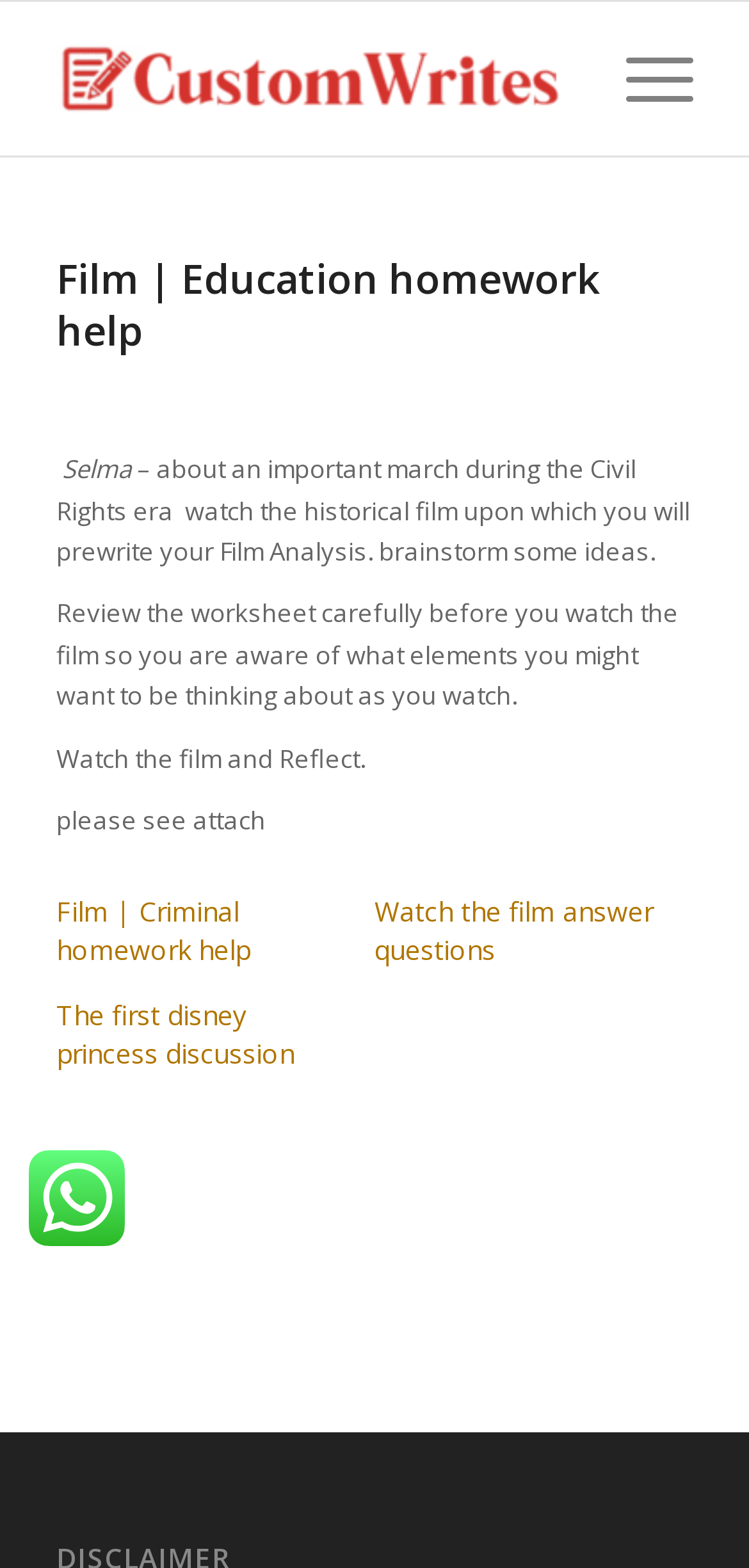Determine the main heading of the webpage and generate its text.

Film | Education homework help